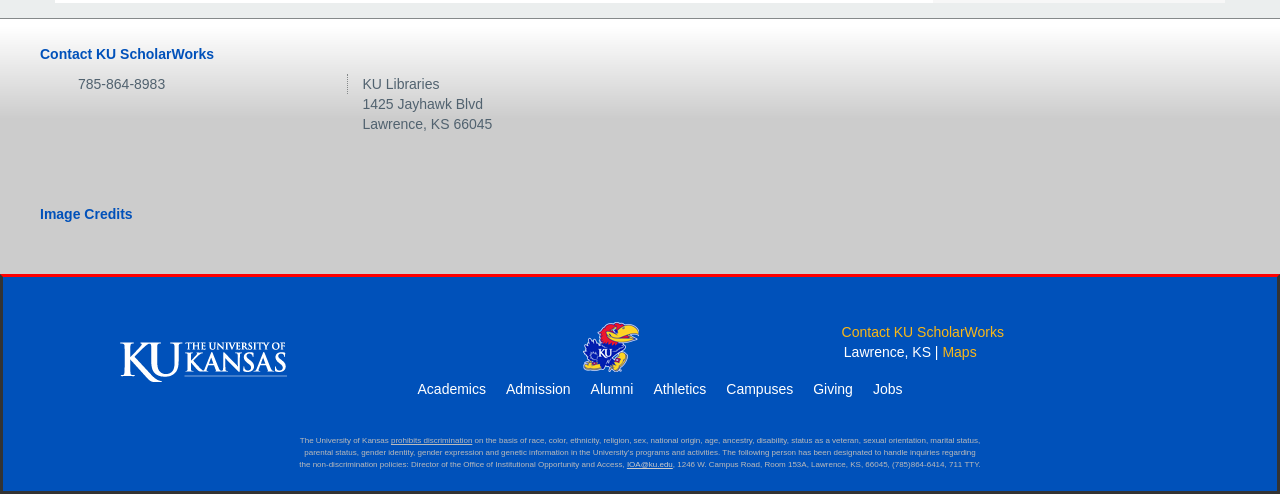Highlight the bounding box coordinates of the region I should click on to meet the following instruction: "Explore Academics".

[0.318, 0.76, 0.387, 0.811]